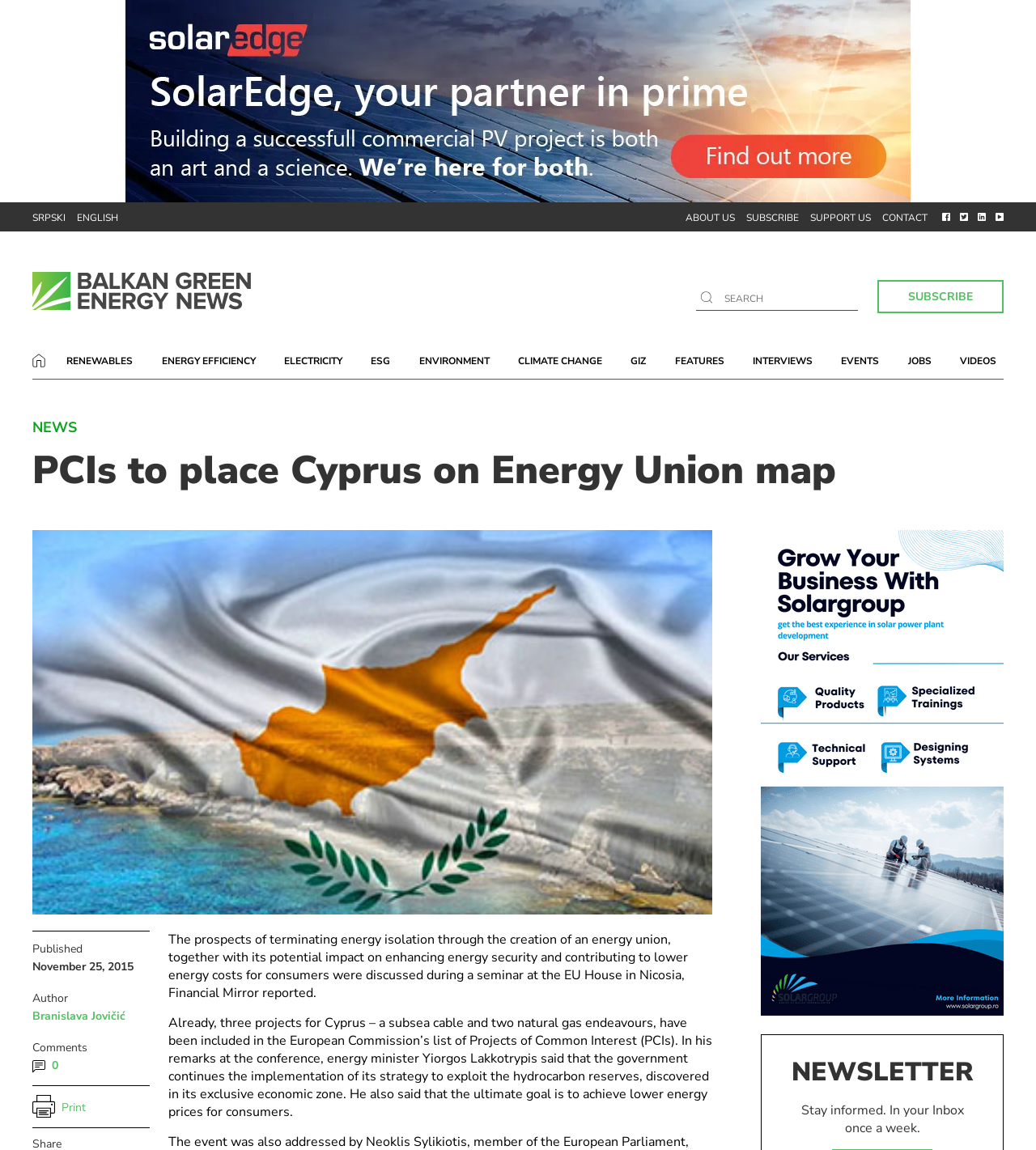Provide the bounding box coordinates of the area you need to click to execute the following instruction: "Click the 'SUBSCRIBE' button".

[0.847, 0.243, 0.969, 0.272]